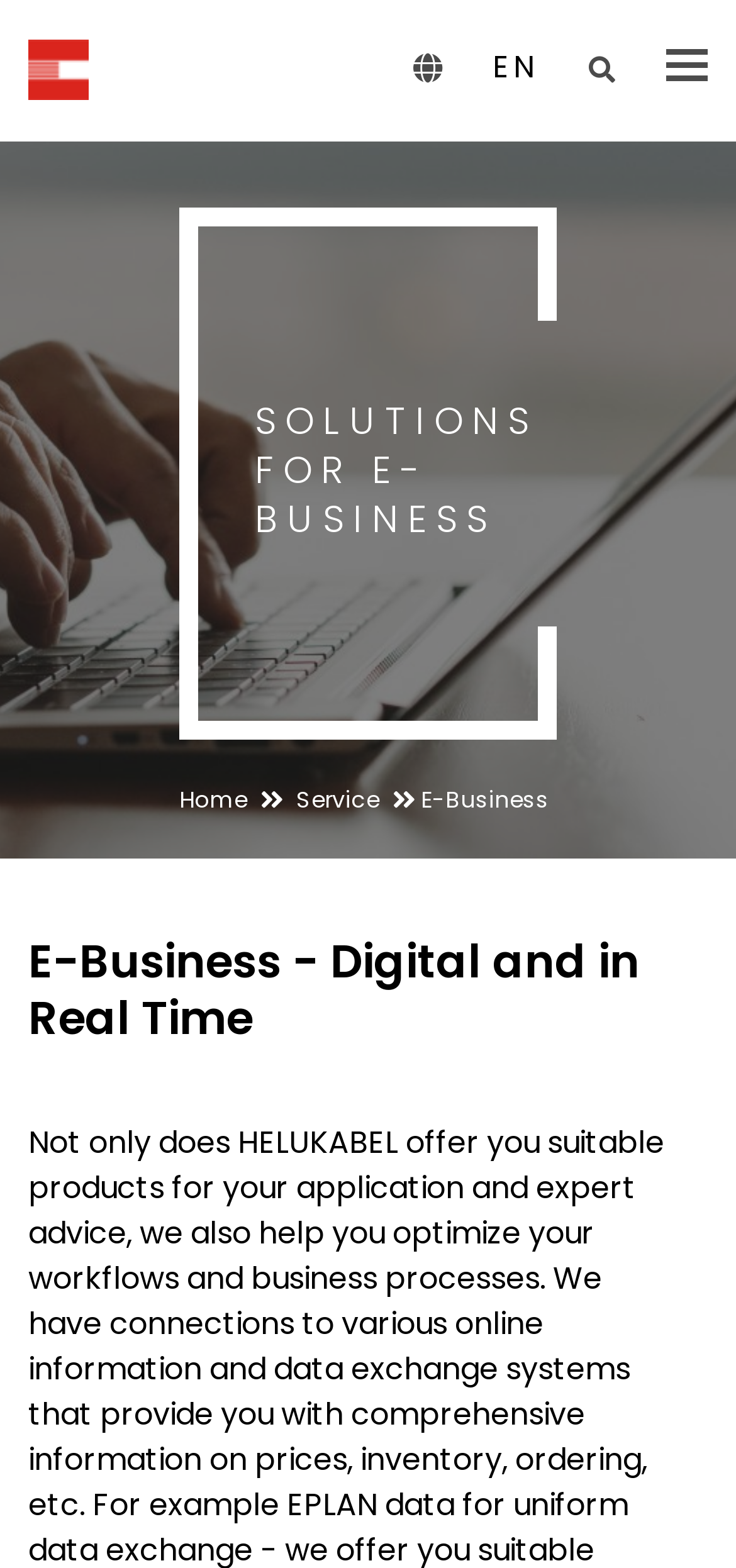Determine the bounding box for the UI element described here: "Toggle navigation".

[0.879, 0.017, 0.987, 0.066]